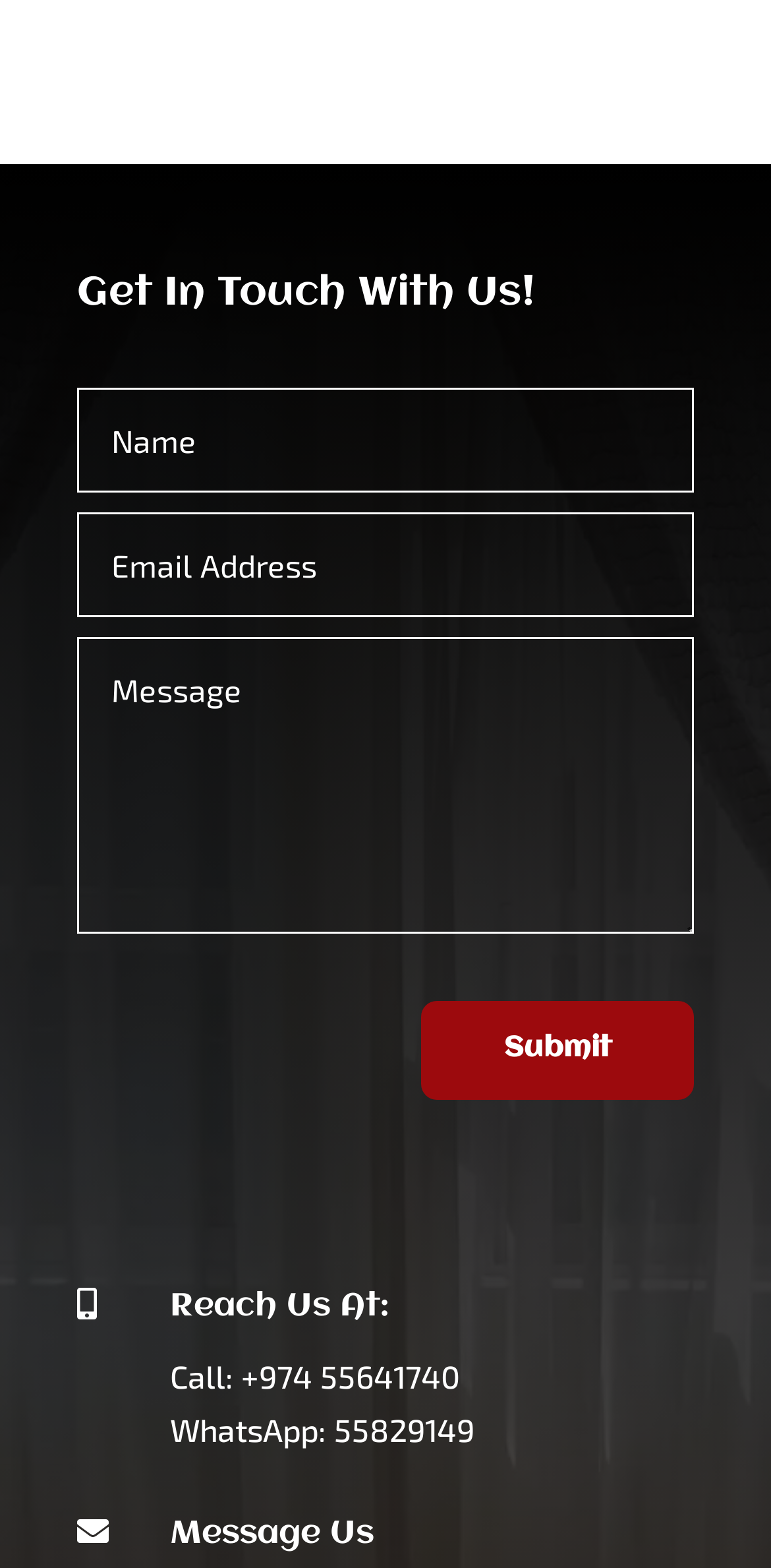Given the webpage screenshot, identify the bounding box of the UI element that matches this description: "name="et_pb_contact_email_0" placeholder="Email Address"".

[0.101, 0.327, 0.9, 0.393]